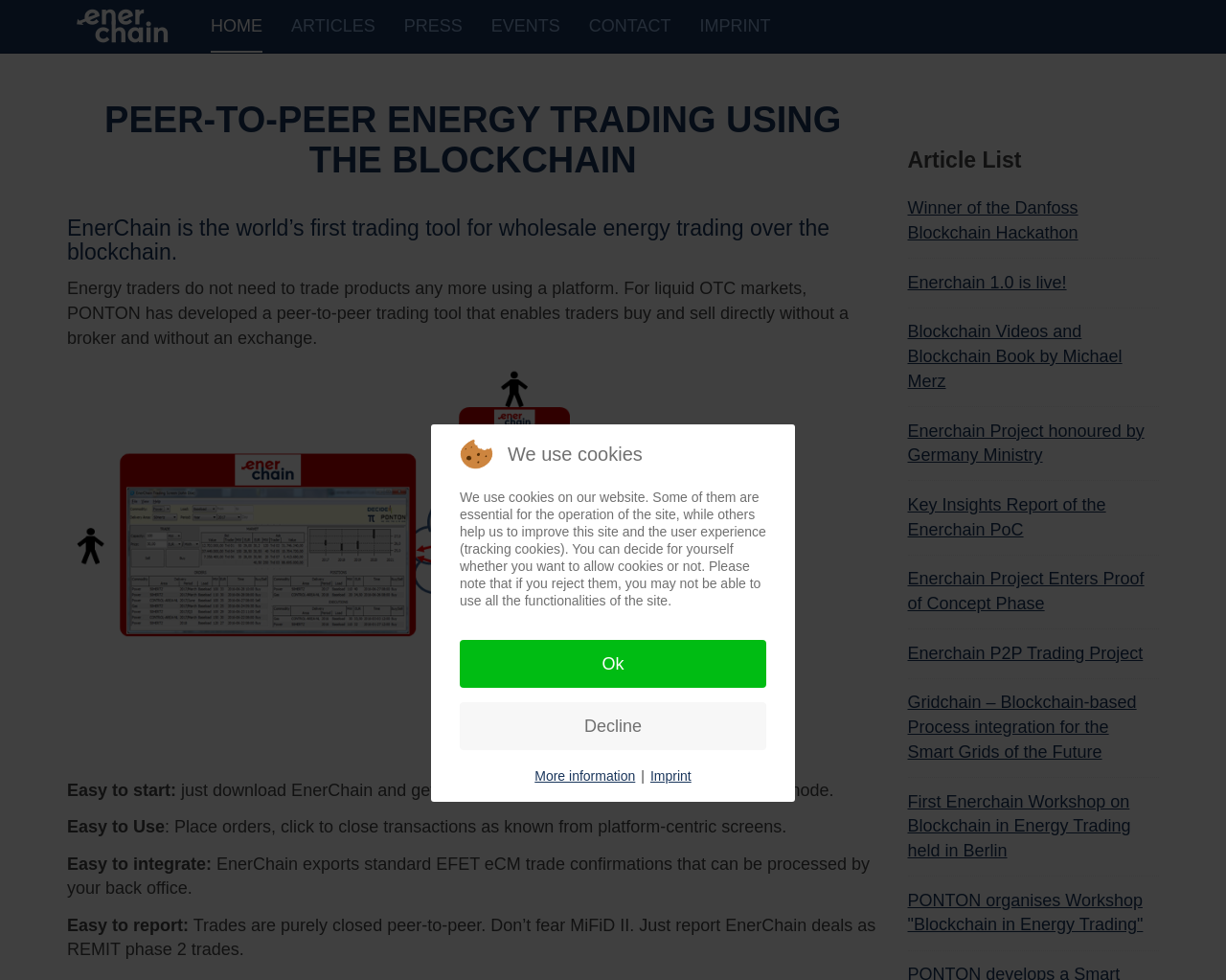Please identify the bounding box coordinates for the region that you need to click to follow this instruction: "Go to 'SHERAH GROSE'".

None